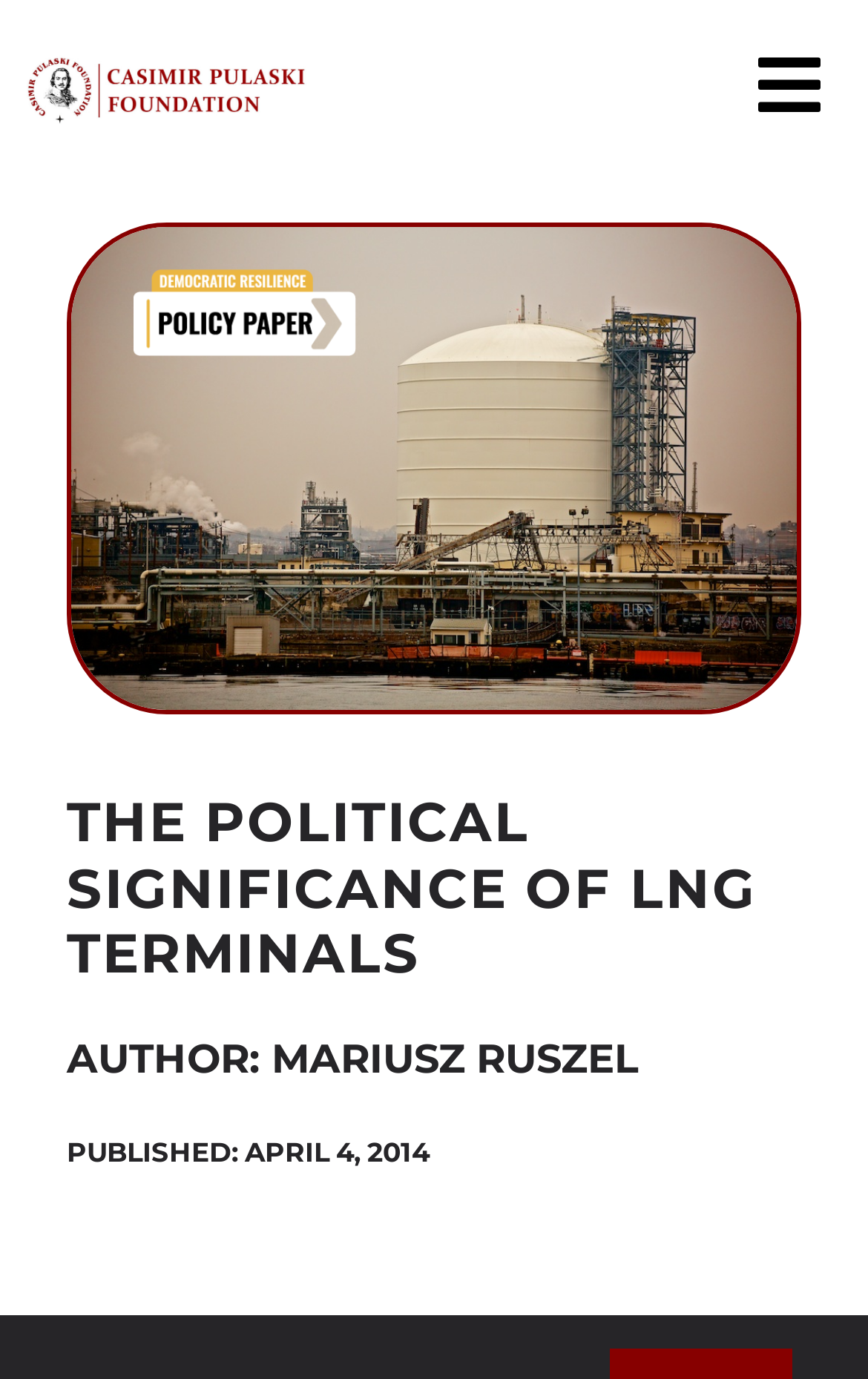Find the bounding box coordinates of the element's region that should be clicked in order to follow the given instruction: "Click the LOGO". The coordinates should consist of four float numbers between 0 and 1, i.e., [left, top, right, bottom].

[0.032, 0.037, 0.5, 0.068]